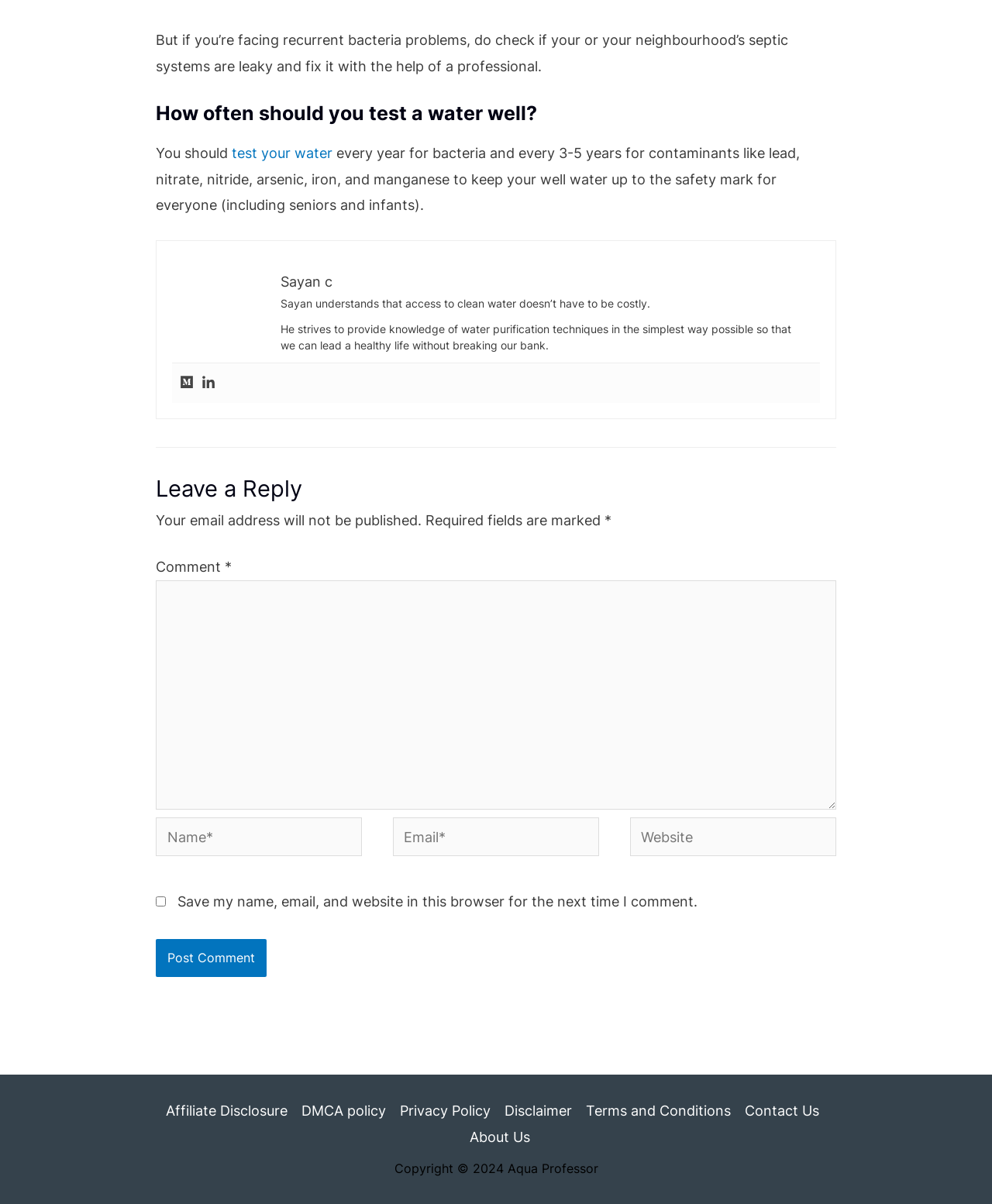Show me the bounding box coordinates of the clickable region to achieve the task as per the instruction: "Enter your name".

[0.157, 0.679, 0.365, 0.711]